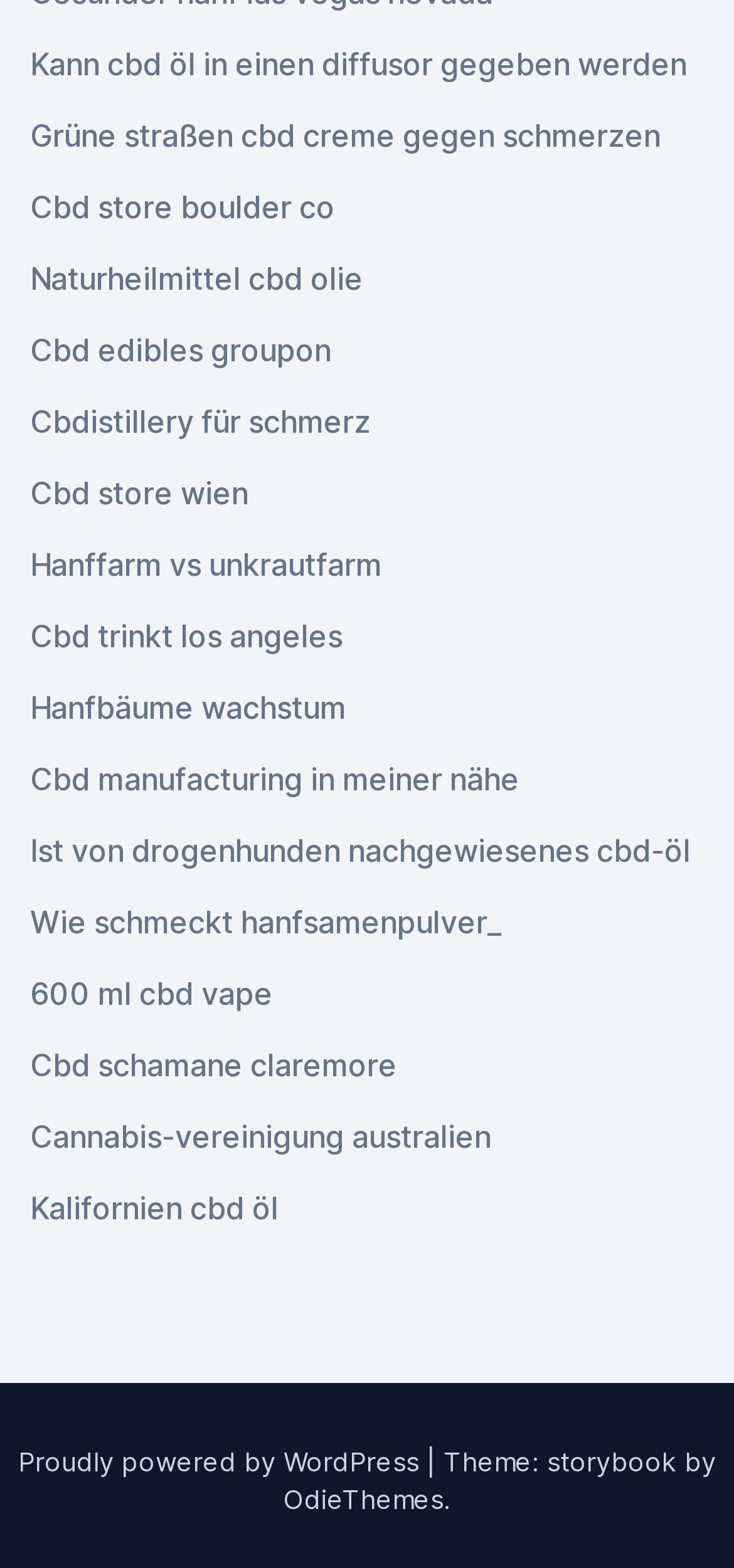Please specify the bounding box coordinates of the clickable region to carry out the following instruction: "Visit the CBD store in Boulder CO". The coordinates should be four float numbers between 0 and 1, in the format [left, top, right, bottom].

[0.041, 0.12, 0.456, 0.144]